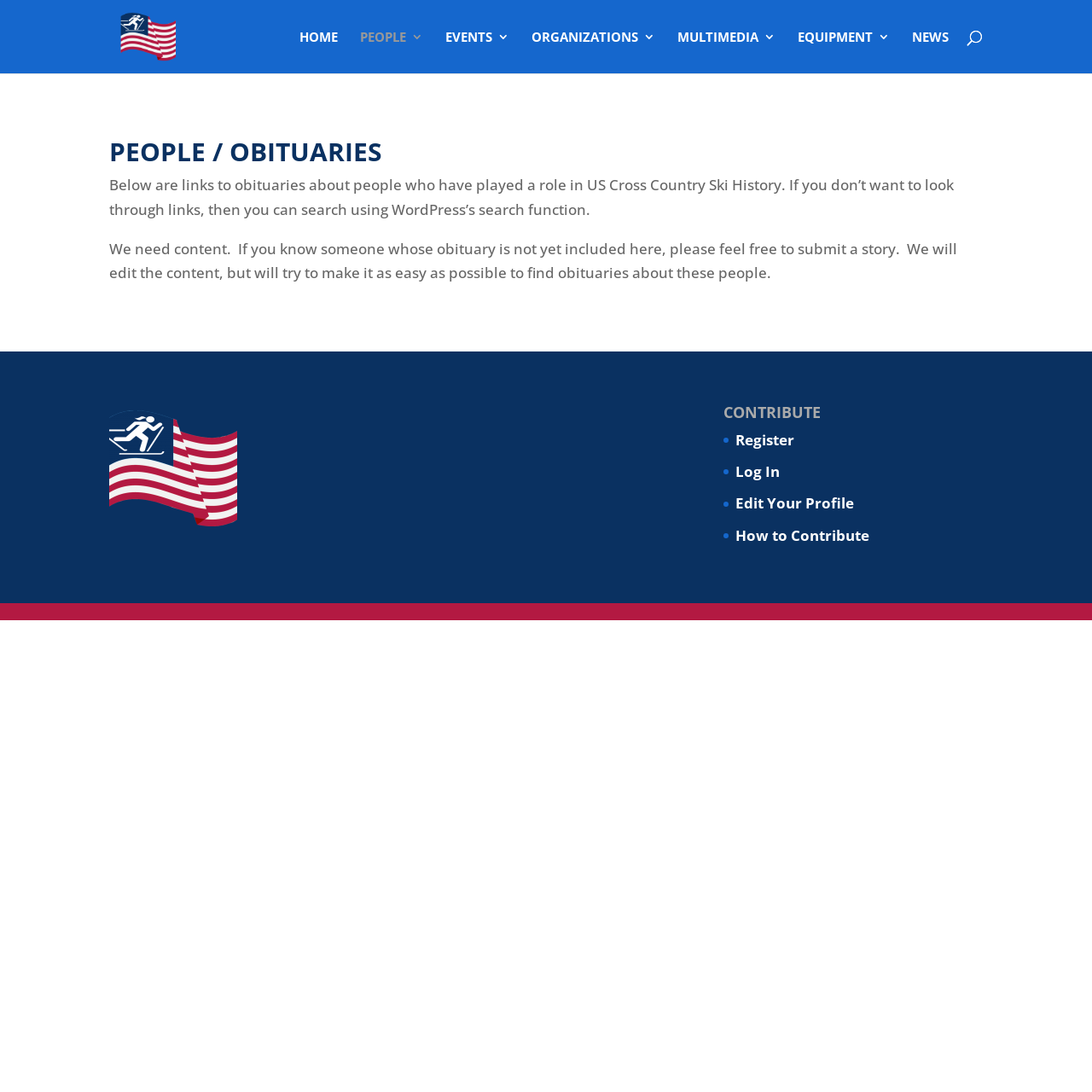Please identify the bounding box coordinates of the area that needs to be clicked to fulfill the following instruction: "go to home page."

[0.274, 0.028, 0.309, 0.067]